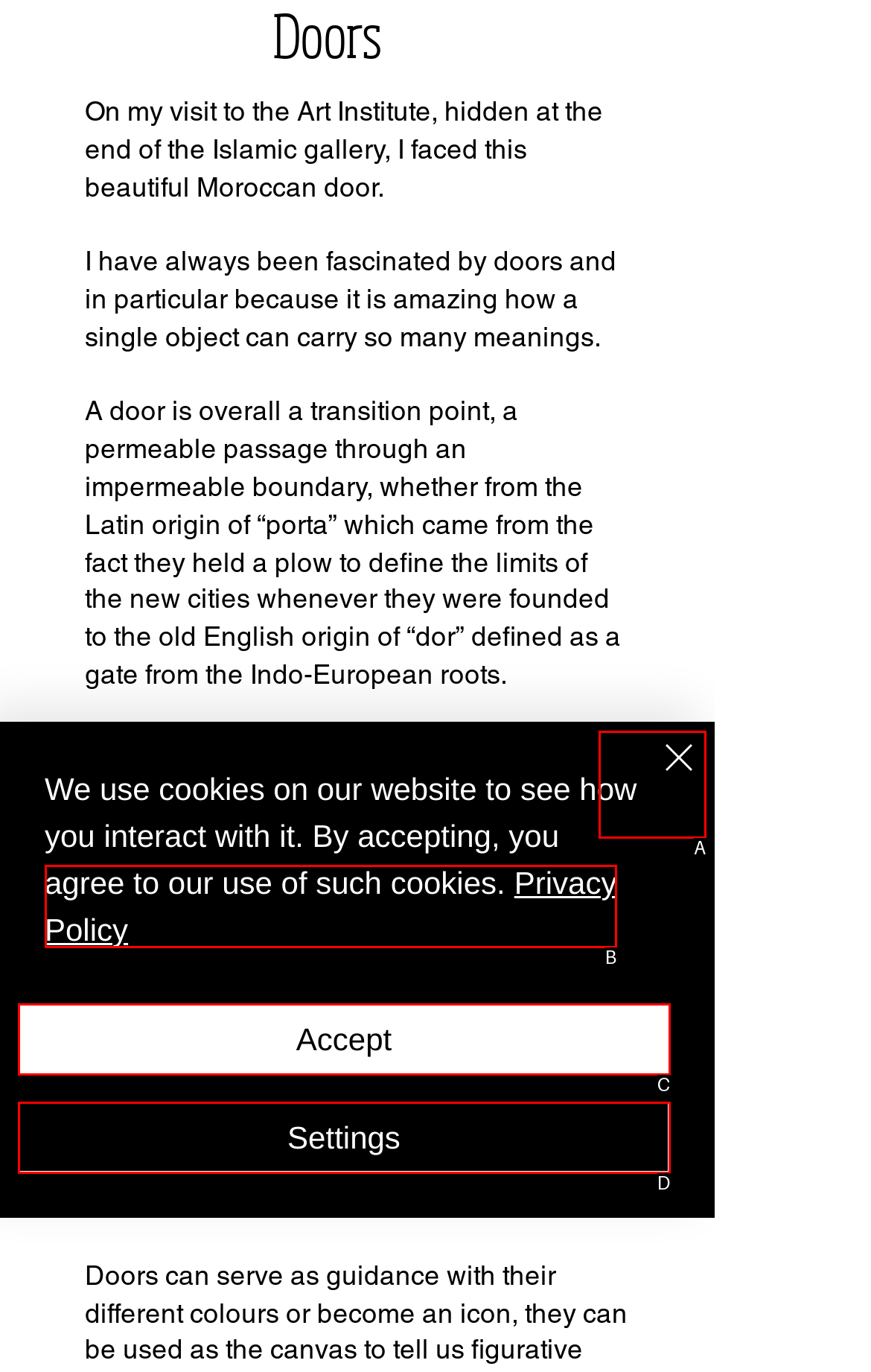From the description: Privacy Policy, identify the option that best matches and reply with the letter of that option directly.

B